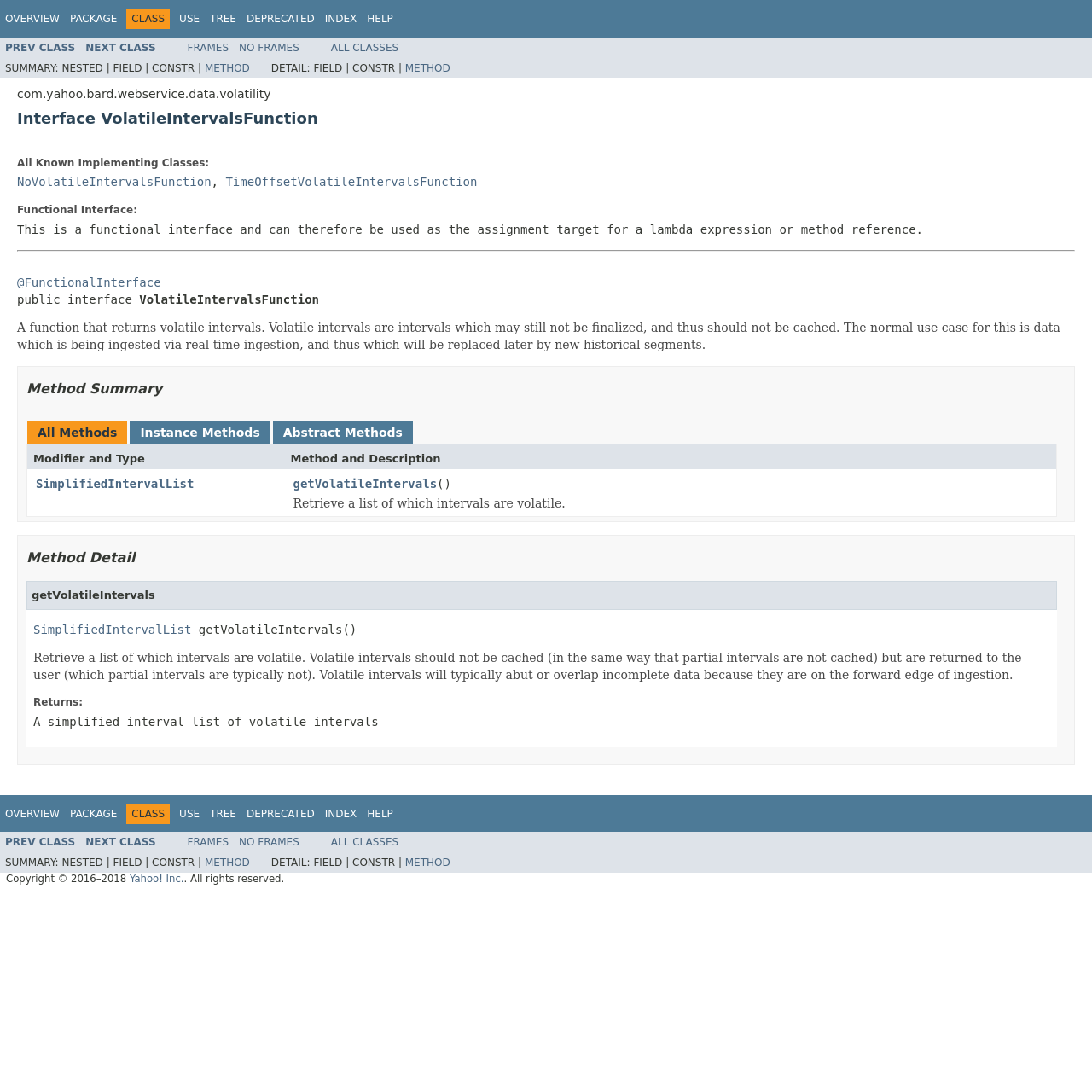Provide the bounding box coordinates of the UI element that matches the description: "Prev Class".

[0.005, 0.766, 0.069, 0.777]